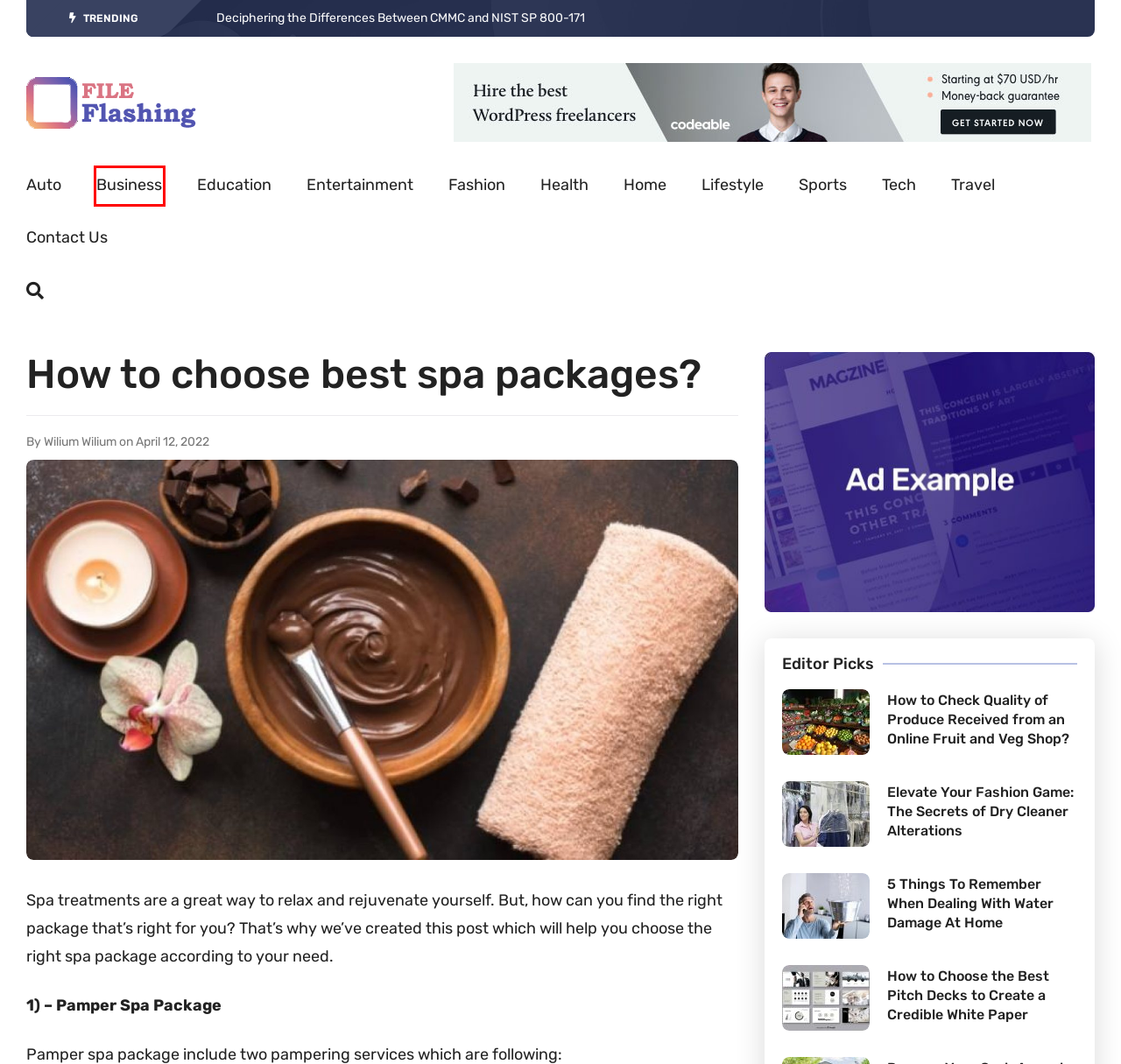You are given a screenshot of a webpage with a red rectangle bounding box. Choose the best webpage description that matches the new webpage after clicking the element in the bounding box. Here are the candidates:
A. How to Choose the Best Pitch Decks to Create a Credible White Paper - Flashing File
B. How to Check Quality of Produce Received from an Online Fruit and Veg Shop? - Flashing File
C. Tech Archives - Flashing File
D. Navigating Real Estate Financing in Florida: The Power of DSCR Loans - Flashing File
E. Fashion Archives - Flashing File
F. Business Archives - Flashing File
G. Travel Archives - Flashing File
H. Health Archives - Flashing File

F